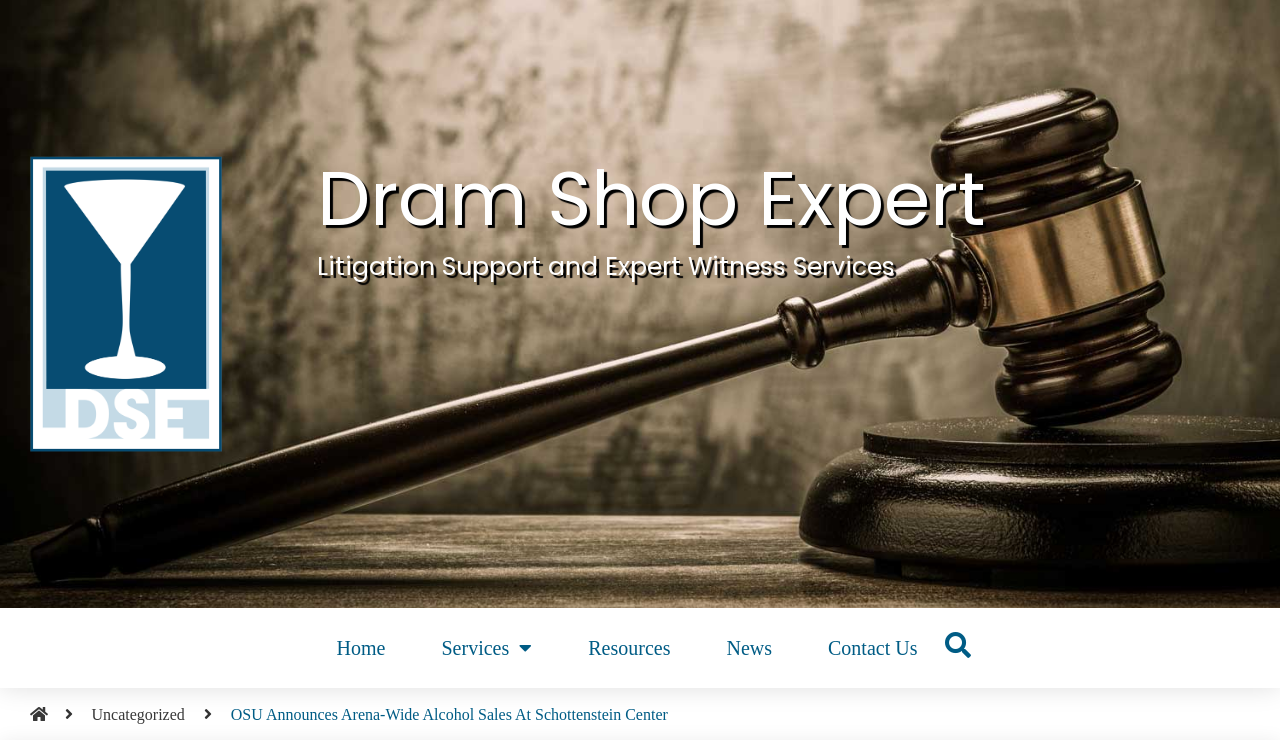How many main navigation links are there?
Analyze the image and deliver a detailed answer to the question.

I found the answer by counting the number of link elements with text 'Home', 'Services', 'Resources', 'News', and 'Contact Us' which are the main navigation links on the website.